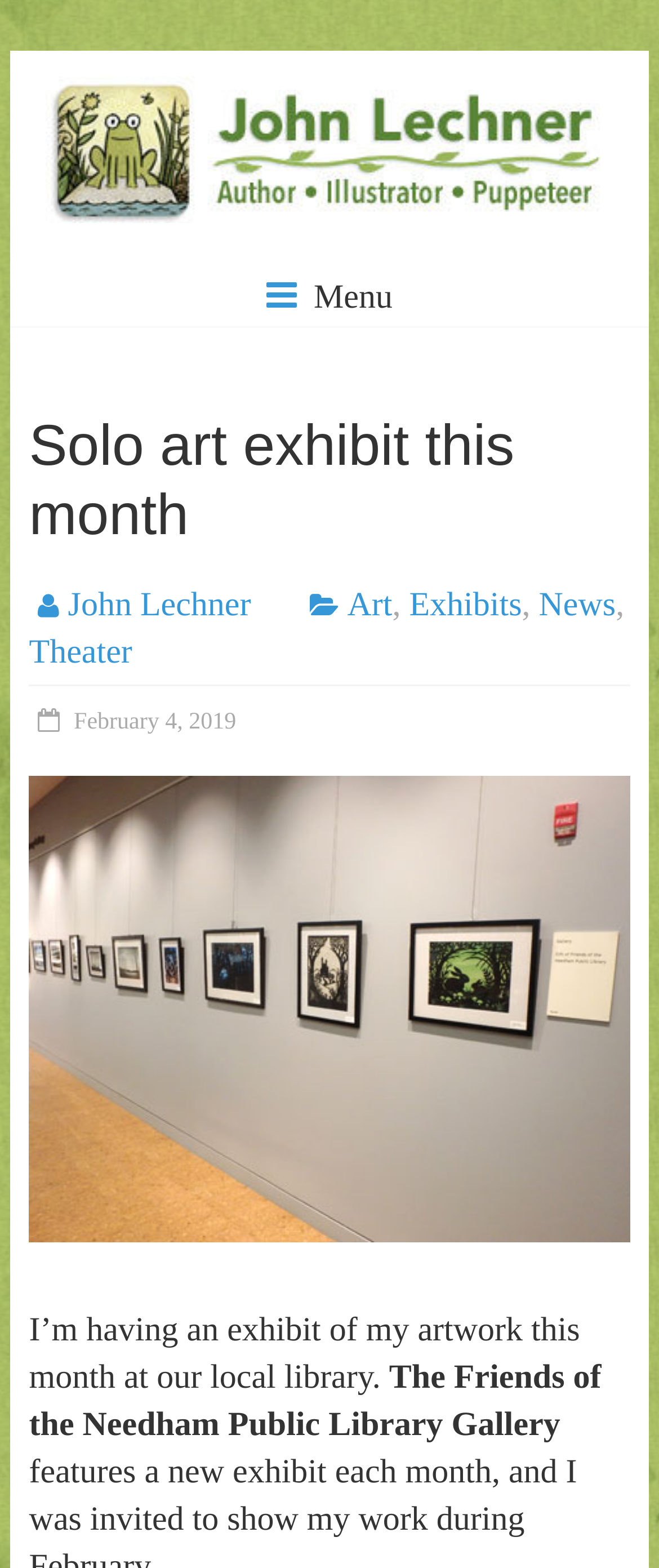Determine the bounding box for the UI element that matches this description: "alt="John Lechner"".

[0.069, 0.052, 0.931, 0.075]